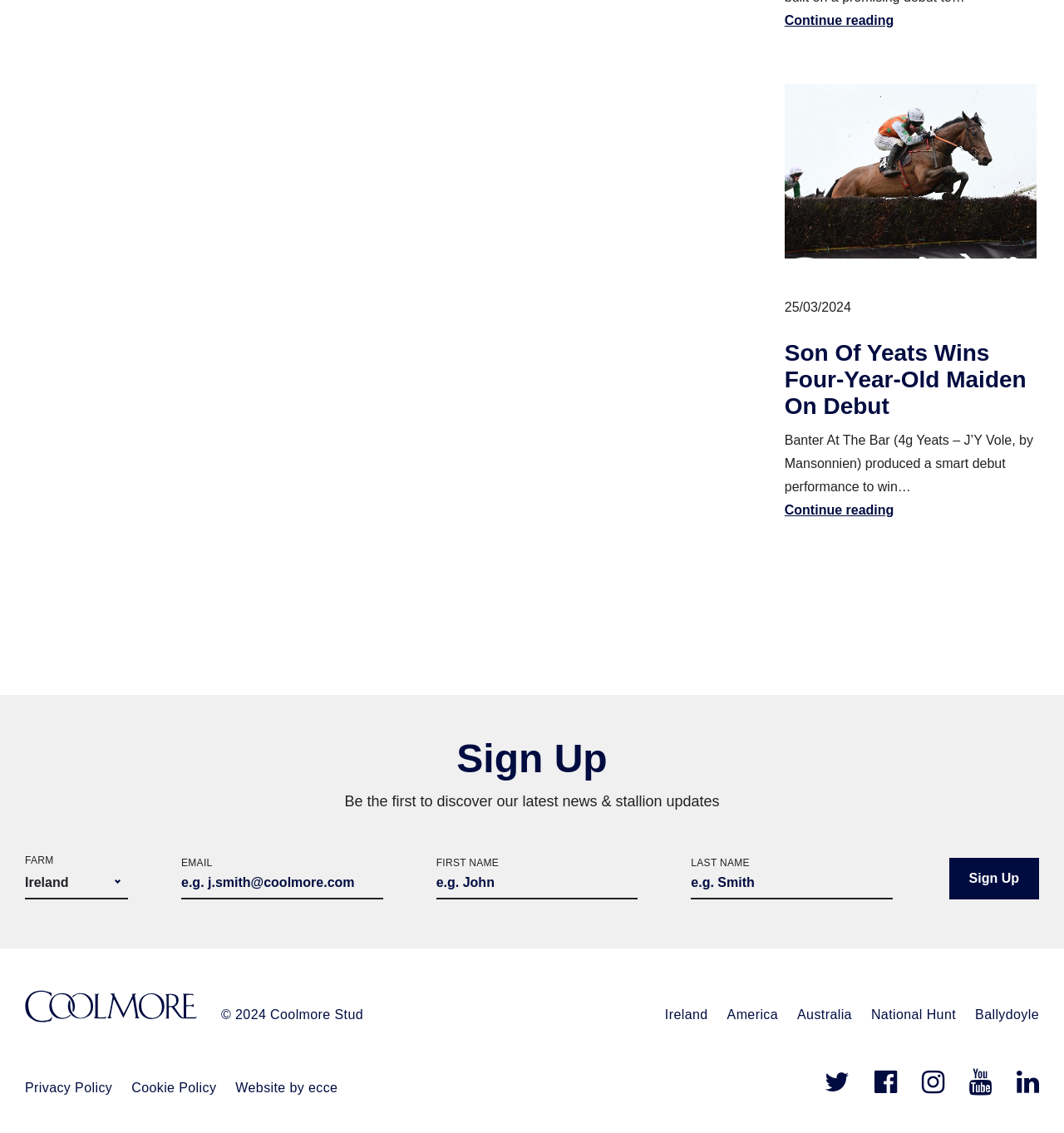Provide the bounding box for the UI element matching this description: "parent_node: EMAIL name="cm-fjuilr-fjuilr" placeholder="e.g. j.smith@coolmore.com"".

[0.17, 0.766, 0.36, 0.794]